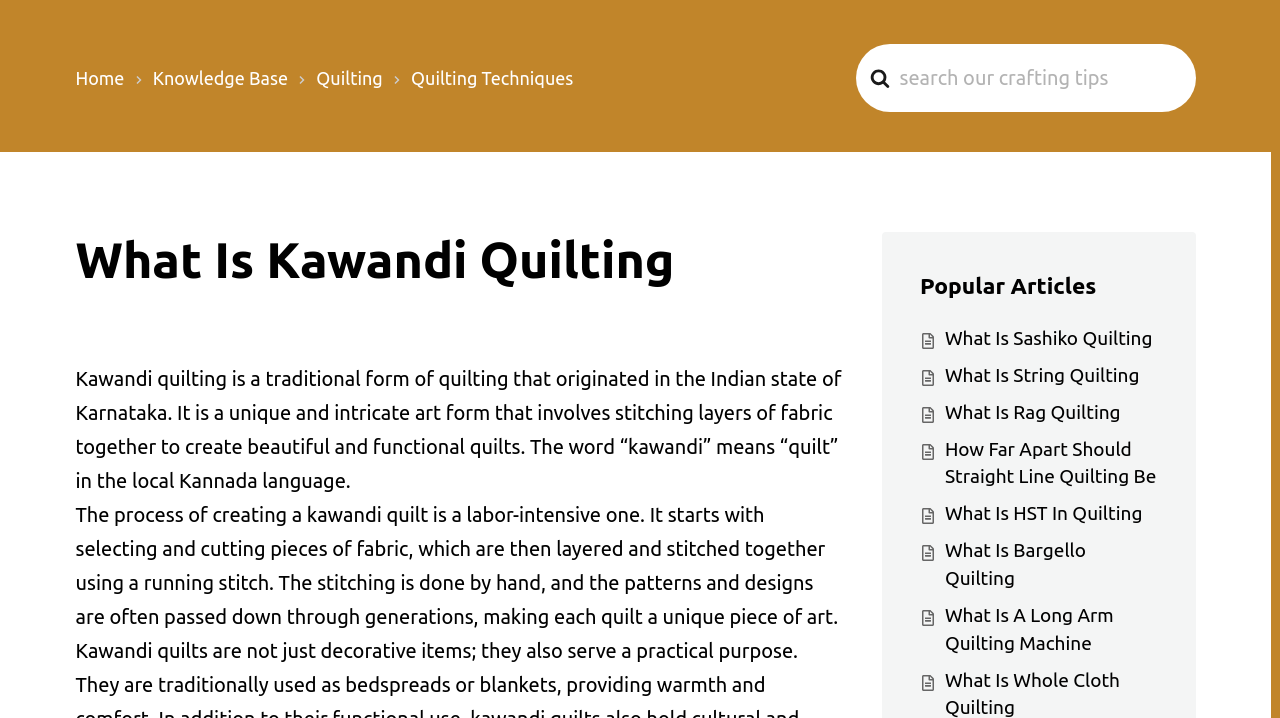Pinpoint the bounding box coordinates of the element to be clicked to execute the instruction: "Search for crafting tips".

[0.668, 0.061, 0.934, 0.156]